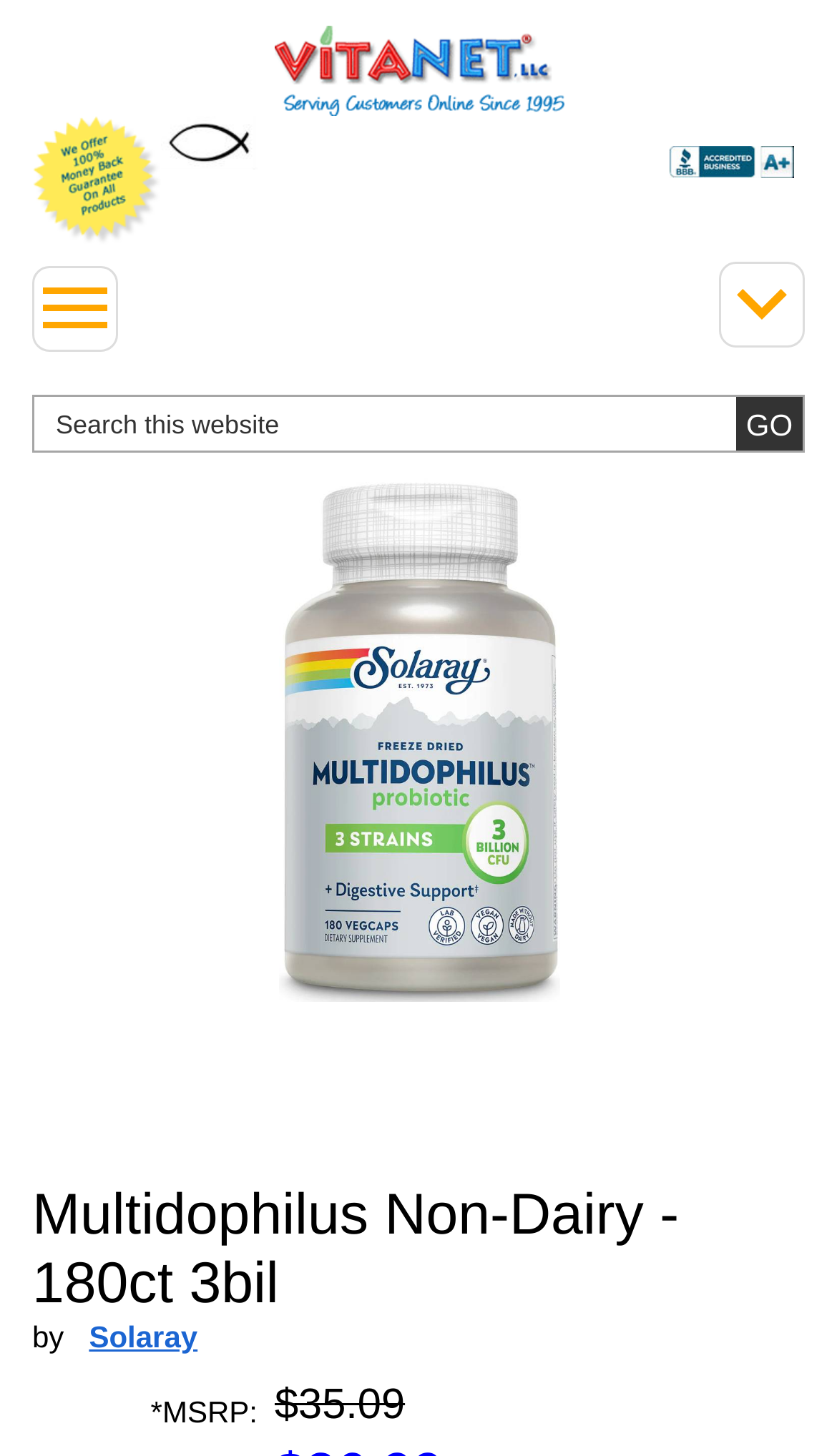Ascertain the bounding box coordinates for the UI element detailed here: "alt="BBB® Accredited Business"". The coordinates should be provided as [left, top, right, bottom] with each value being a float between 0 and 1.

[0.8, 0.1, 0.949, 0.123]